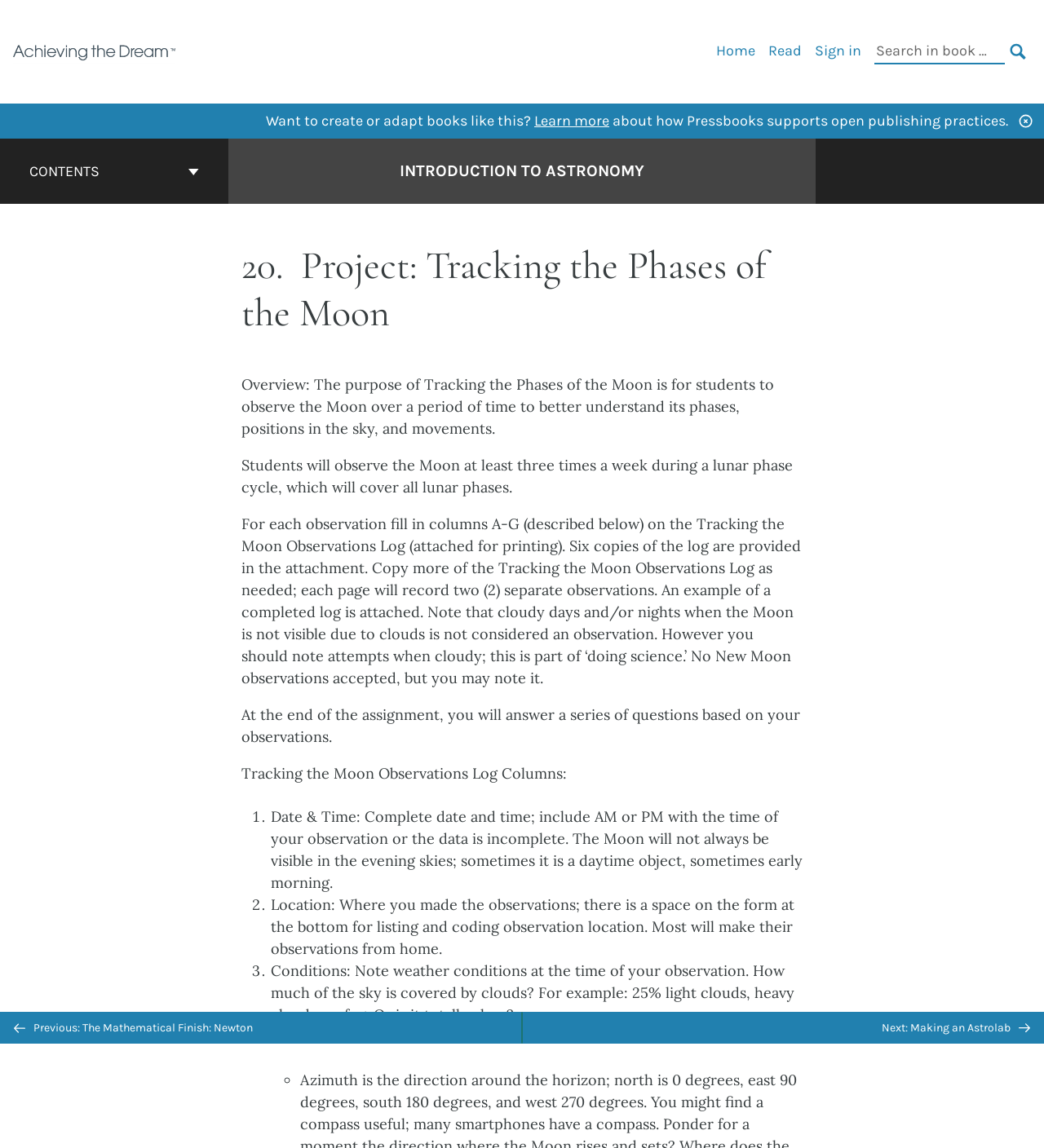From the element description Next: Making an Astrolab, predict the bounding box coordinates of the UI element. The coordinates must be specified in the format (top-left x, top-left y, bottom-right x, bottom-right y) and should be within the 0 to 1 range.

[0.5, 0.881, 1.0, 0.909]